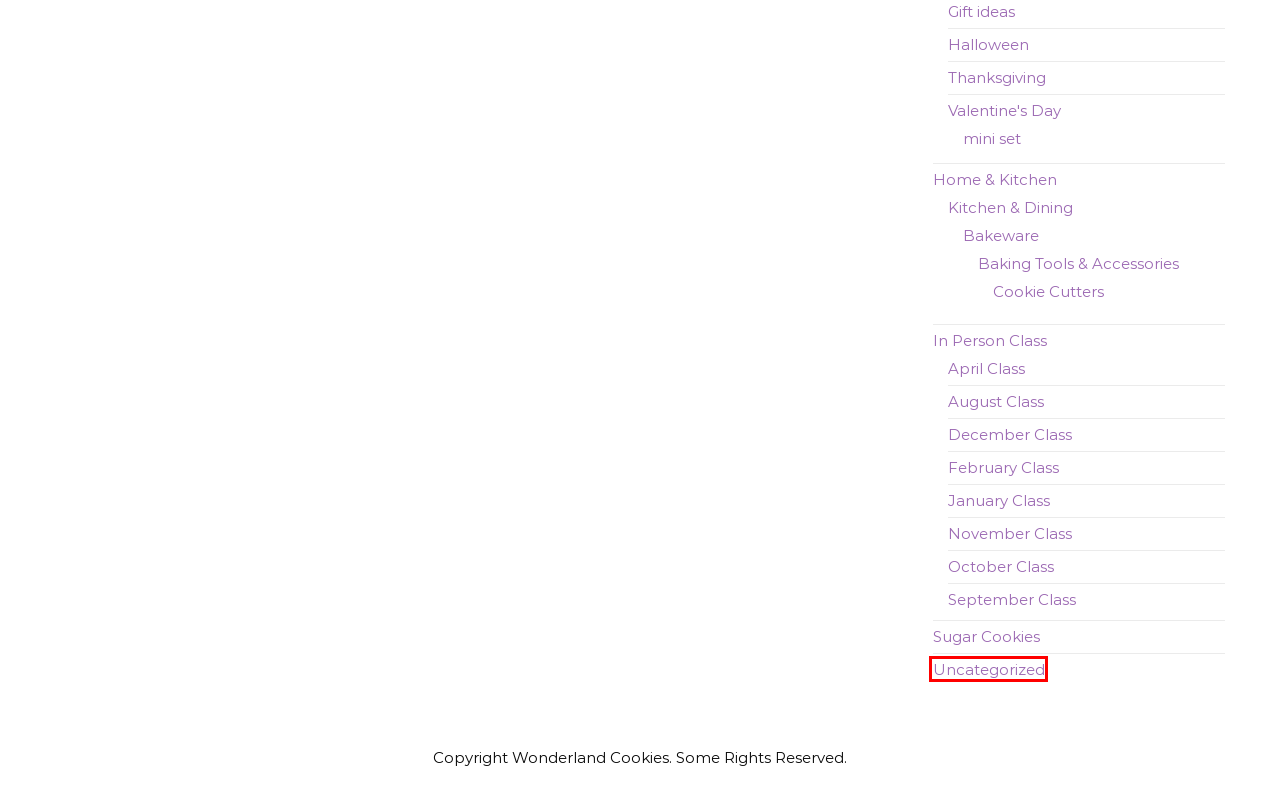A screenshot of a webpage is given, marked with a red bounding box around a UI element. Please select the most appropriate webpage description that fits the new page after clicking the highlighted element. Here are the candidates:
A. February Class Archives - Wonderland Cookies
B. Kitchen & Dining Archives - Wonderland Cookies
C. Home & Kitchen Archives - Wonderland Cookies
D. Uncategorized Archives - Wonderland Cookies
E. August Class Archives - Wonderland Cookies
F. December Class Archives - Wonderland Cookies
G. Bakeware Archives - Wonderland Cookies
H. In Person Class Archives - Wonderland Cookies

D